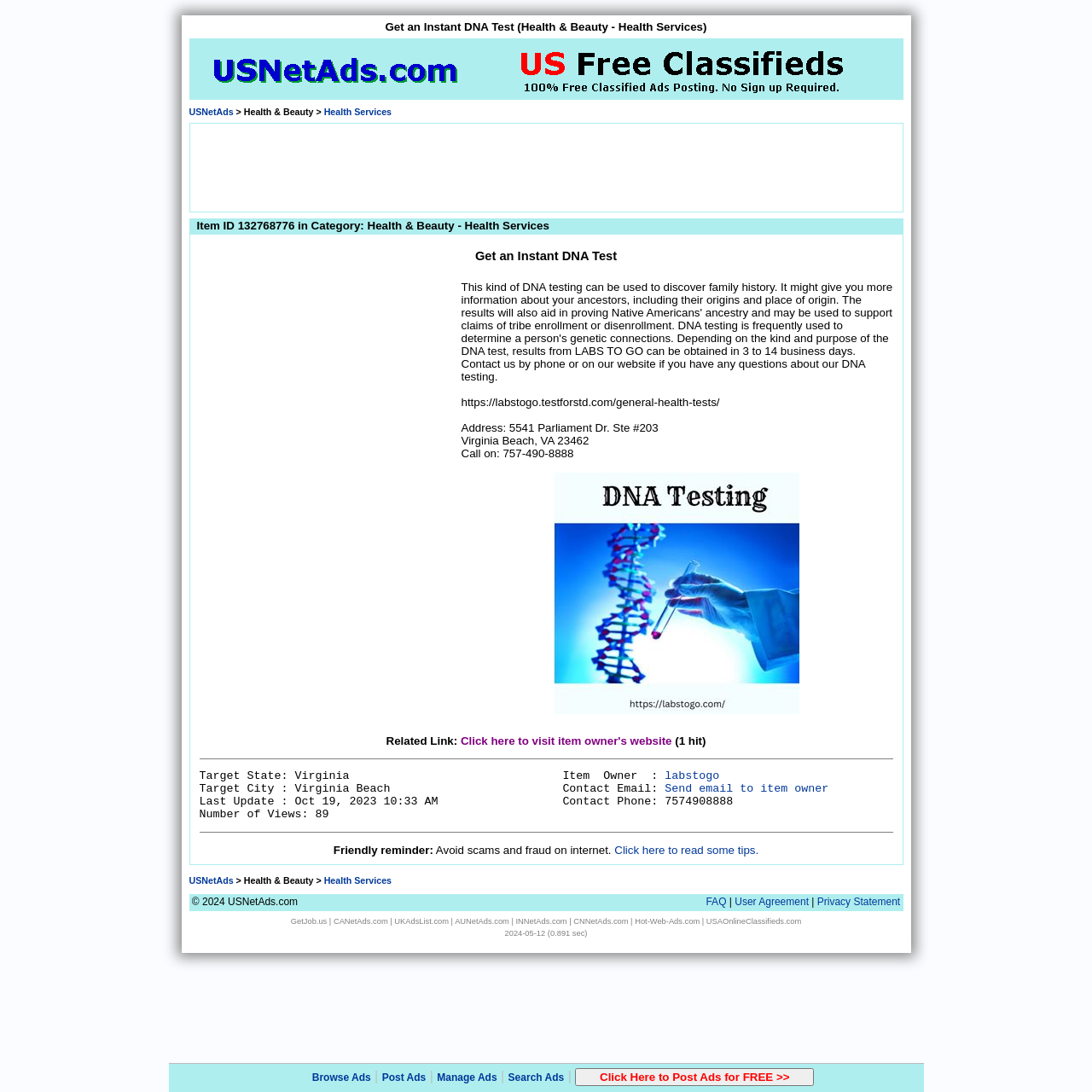Identify the bounding box coordinates of the element that should be clicked to fulfill this task: "Click on 'Get an Instant DNA Test'". The coordinates should be provided as four float numbers between 0 and 1, i.e., [left, top, right, bottom].

[0.18, 0.22, 0.82, 0.243]